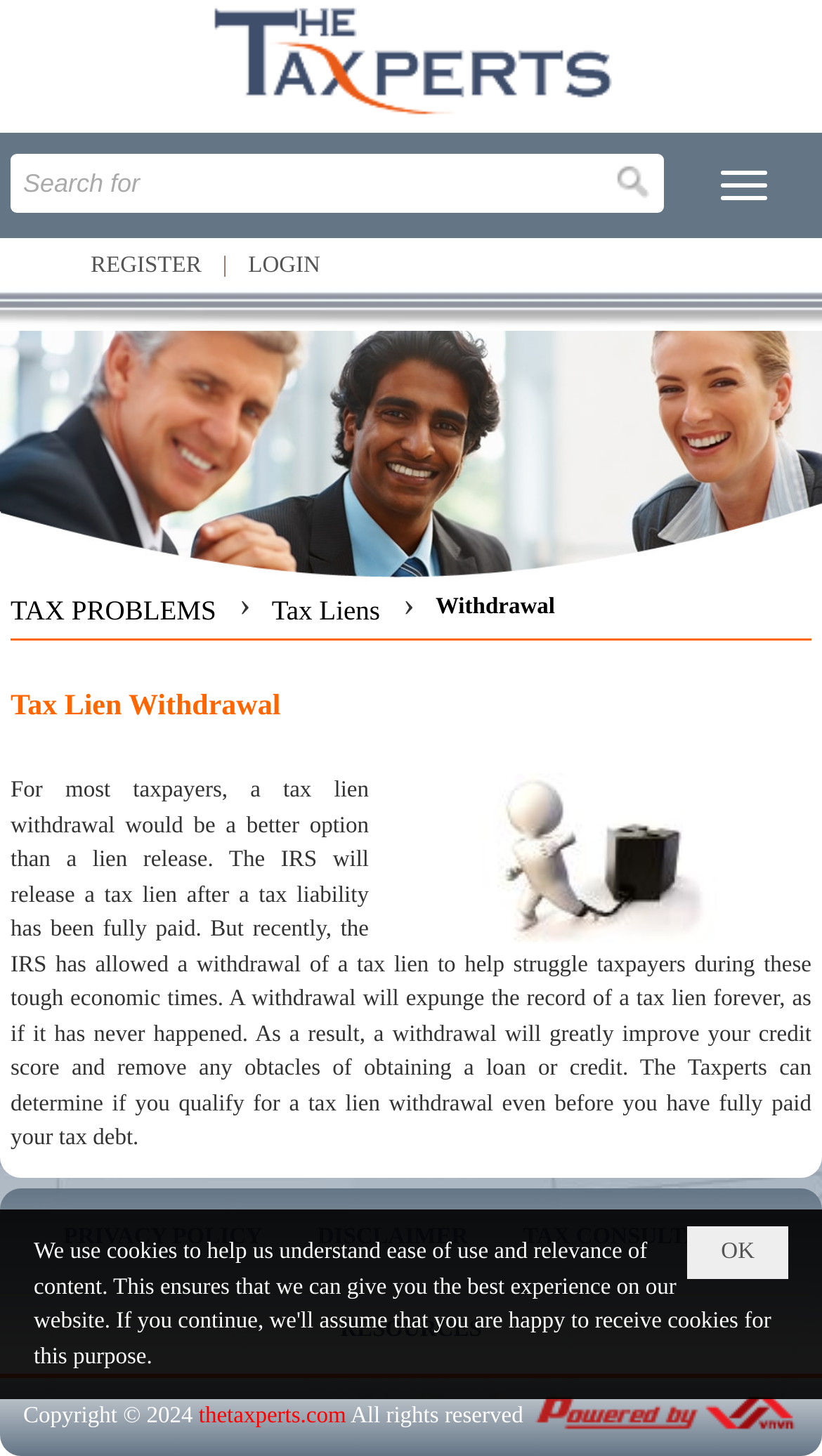Respond to the following question using a concise word or phrase: 
What is the purpose of the 'Search' button?

To search for something